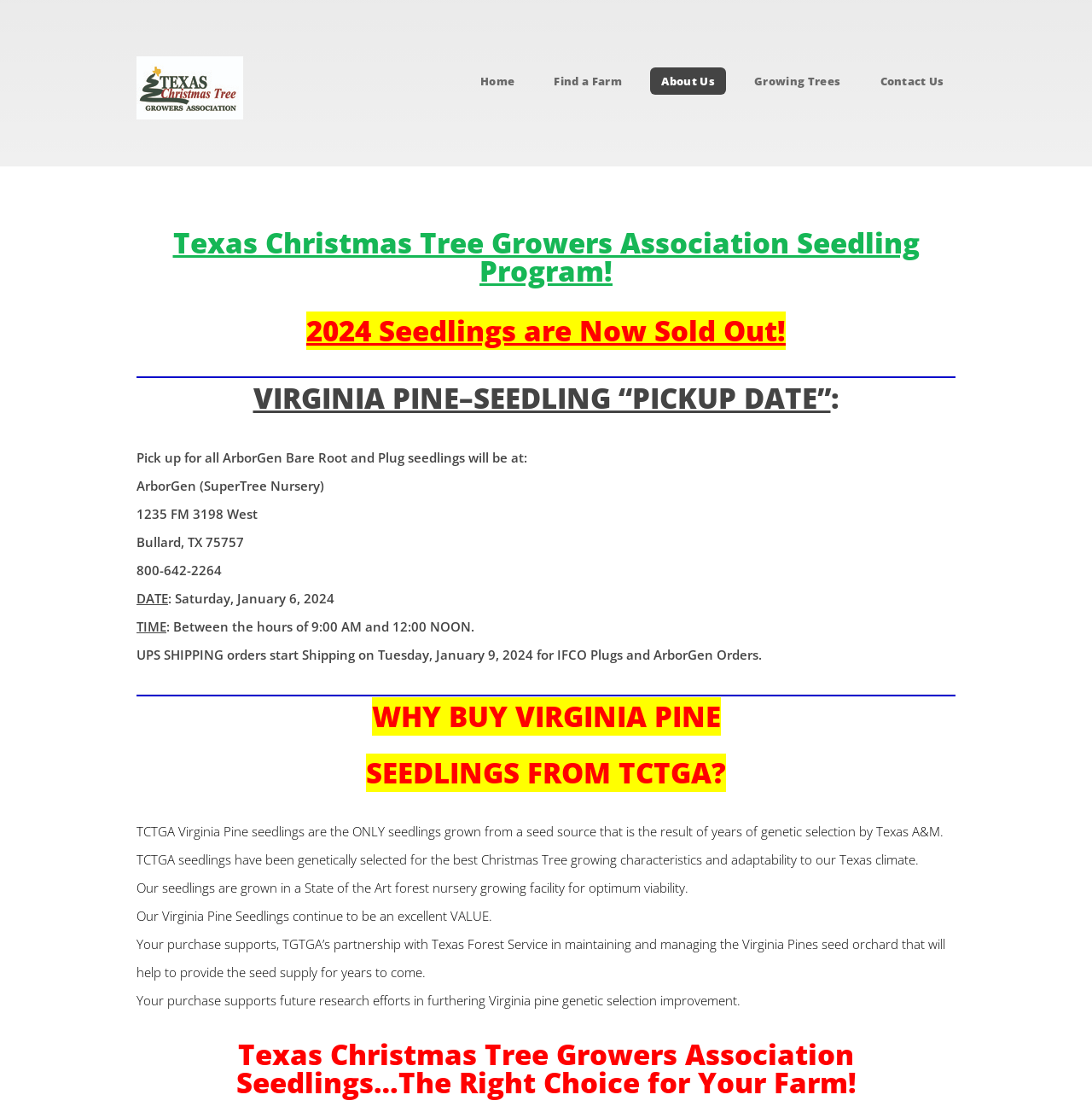What is the phone number of ArborGen (SuperTree Nursery)?
Ensure your answer is thorough and detailed.

I found the answer by looking at the section 'Pick up for all ArborGen Bare Root and Plug seedlings will be at:' and then reading the text '800-642-2264'.